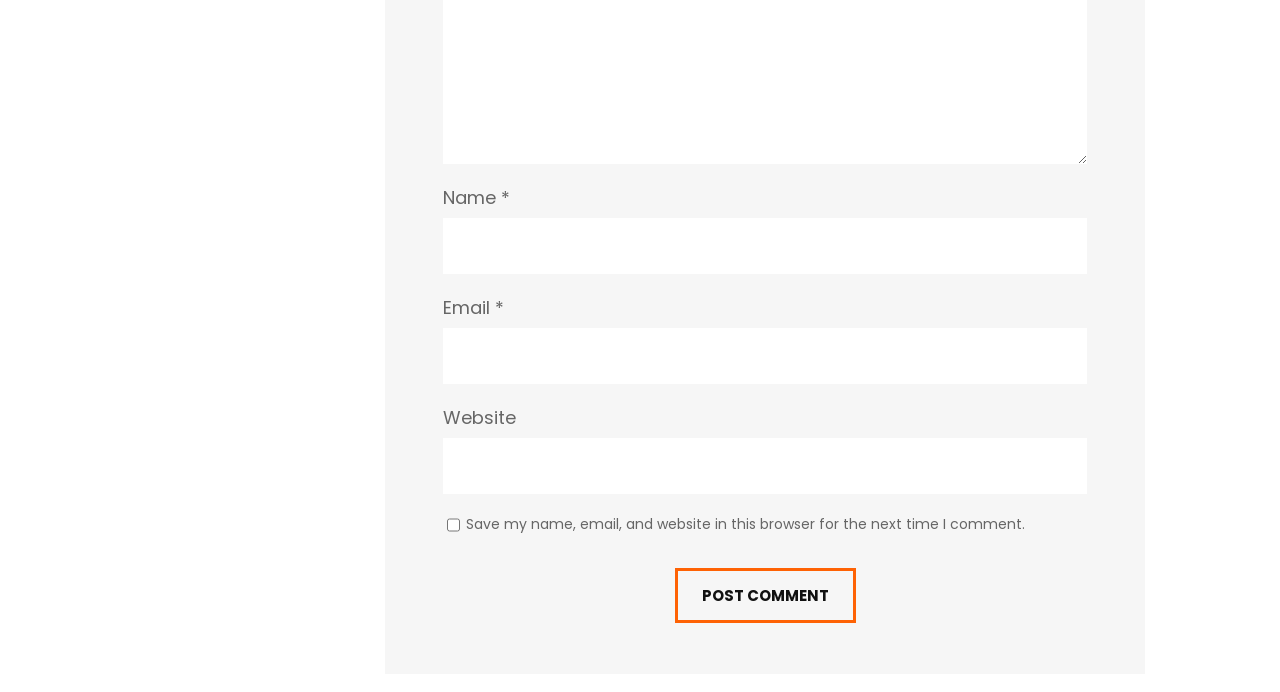Find the bounding box coordinates for the element described here: "name="submit" value="Post Comment"".

[0.527, 0.821, 0.668, 0.9]